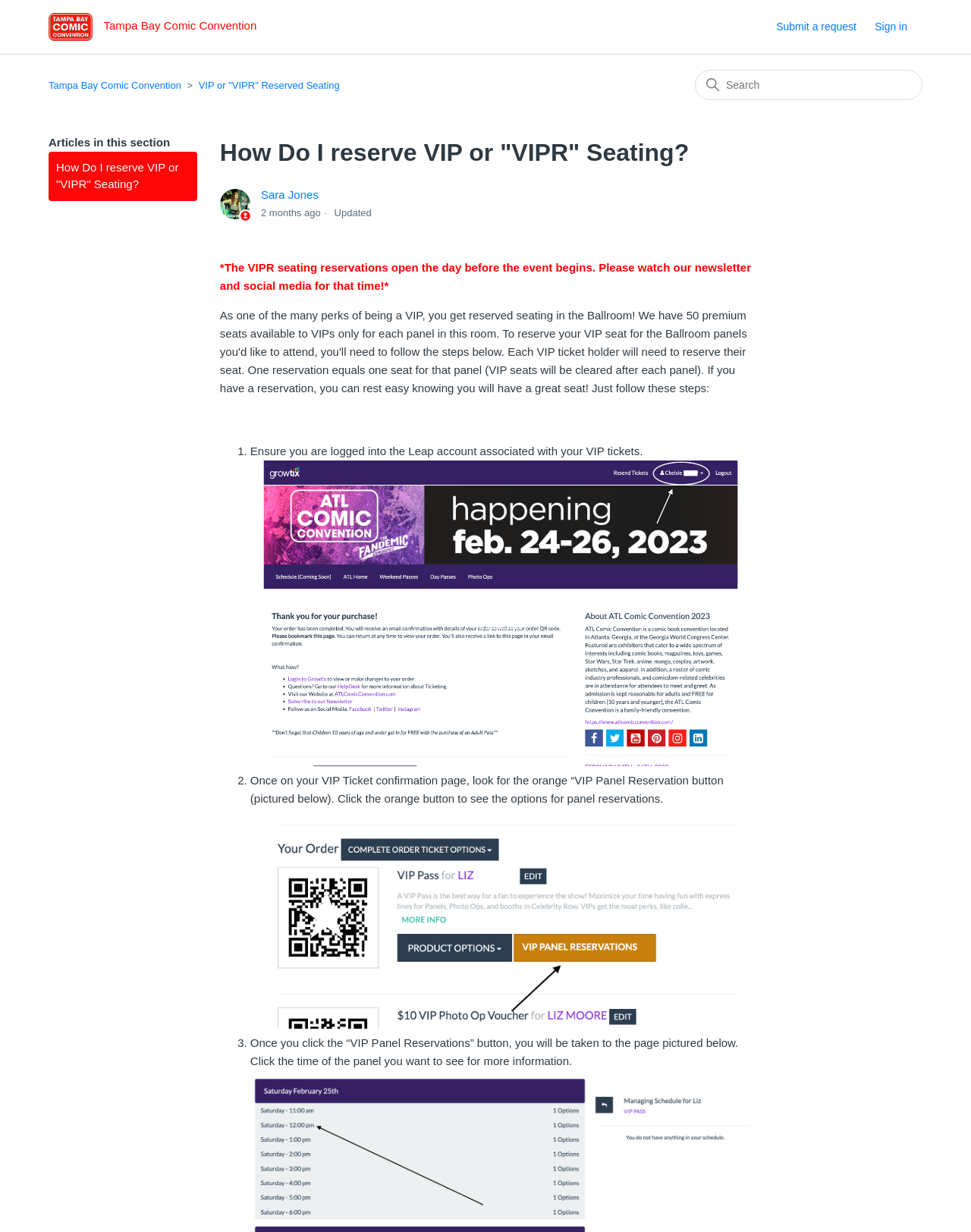Generate a thorough description of the webpage.

The webpage is about reserving VIP or "VIPR" seating at the Tampa Bay Comic Convention. At the top left, there is a link to the Tampa Bay Comic Convention Help Center home page, accompanied by a small image. On the top right, there are two buttons: "Submit a request" and "Sign in". 

Below the top section, there is a list of items, including a link to "Tampa Bay Comic Convention" and another link to "VIP or 'VIPR' Reserved Seating". There is also a small image and a search bar in this section.

The main content of the page is a help article titled "How Do I reserve VIP or "VIPR" Seating?". The article has a heading and a brief introduction that says "The VIPR seating reservations open the day before the event begins. Please watch our newsletter and social media for that time!". 

Below the introduction, there are three steps to reserve VIPR seating, each marked with a numbered list marker. The first step is to ensure you are logged into the correct Leap account, accompanied by a screenshot. The second step is to find the orange "VIP Panel Reservation" button on your VIP ticket confirmation page, also accompanied by a screenshot. The third step is to click the time of the panel you want to see for more information, again with a screenshot.